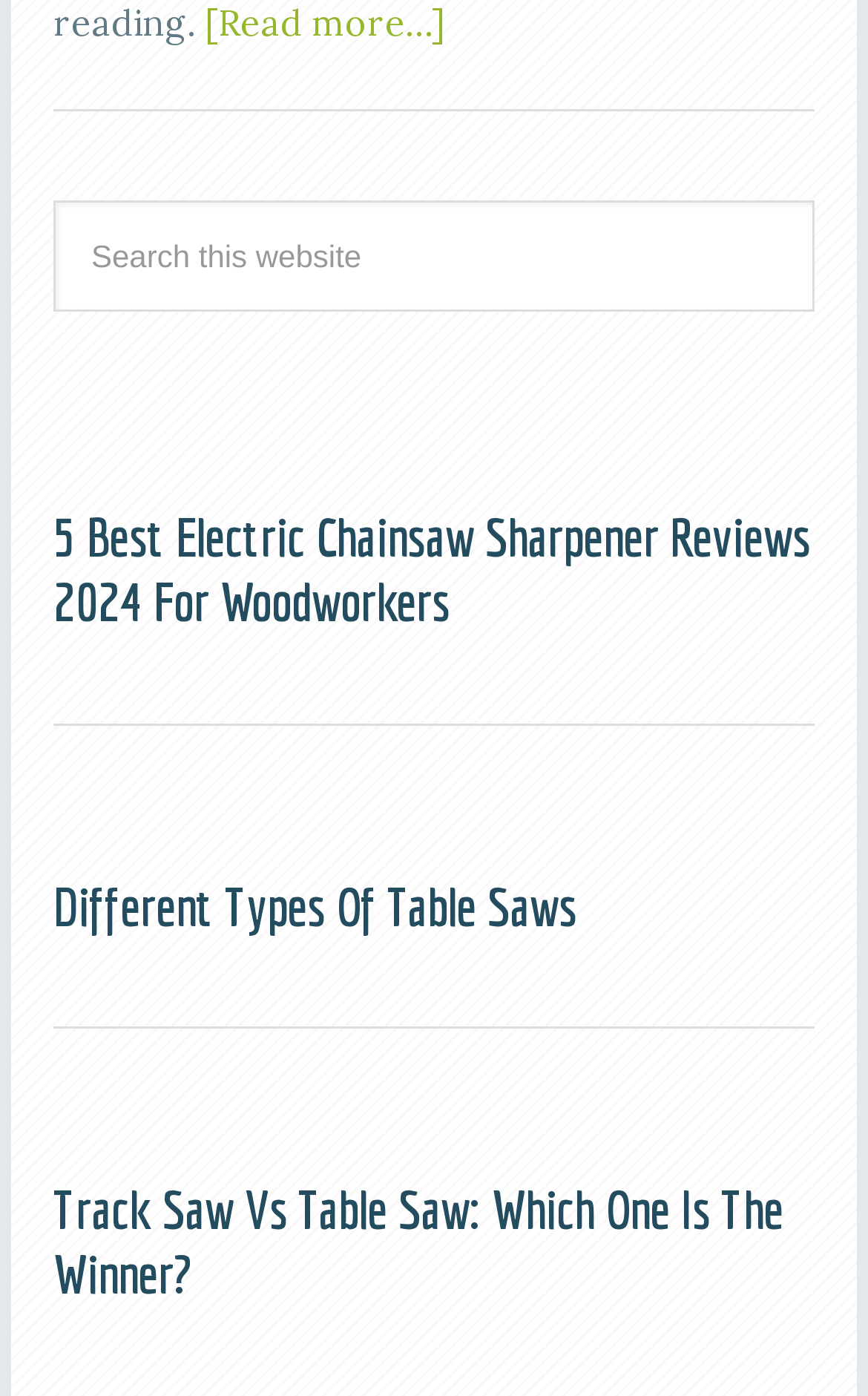Find the bounding box coordinates for the element described here: "name="s" placeholder="Search this website"".

[0.062, 0.144, 0.938, 0.224]